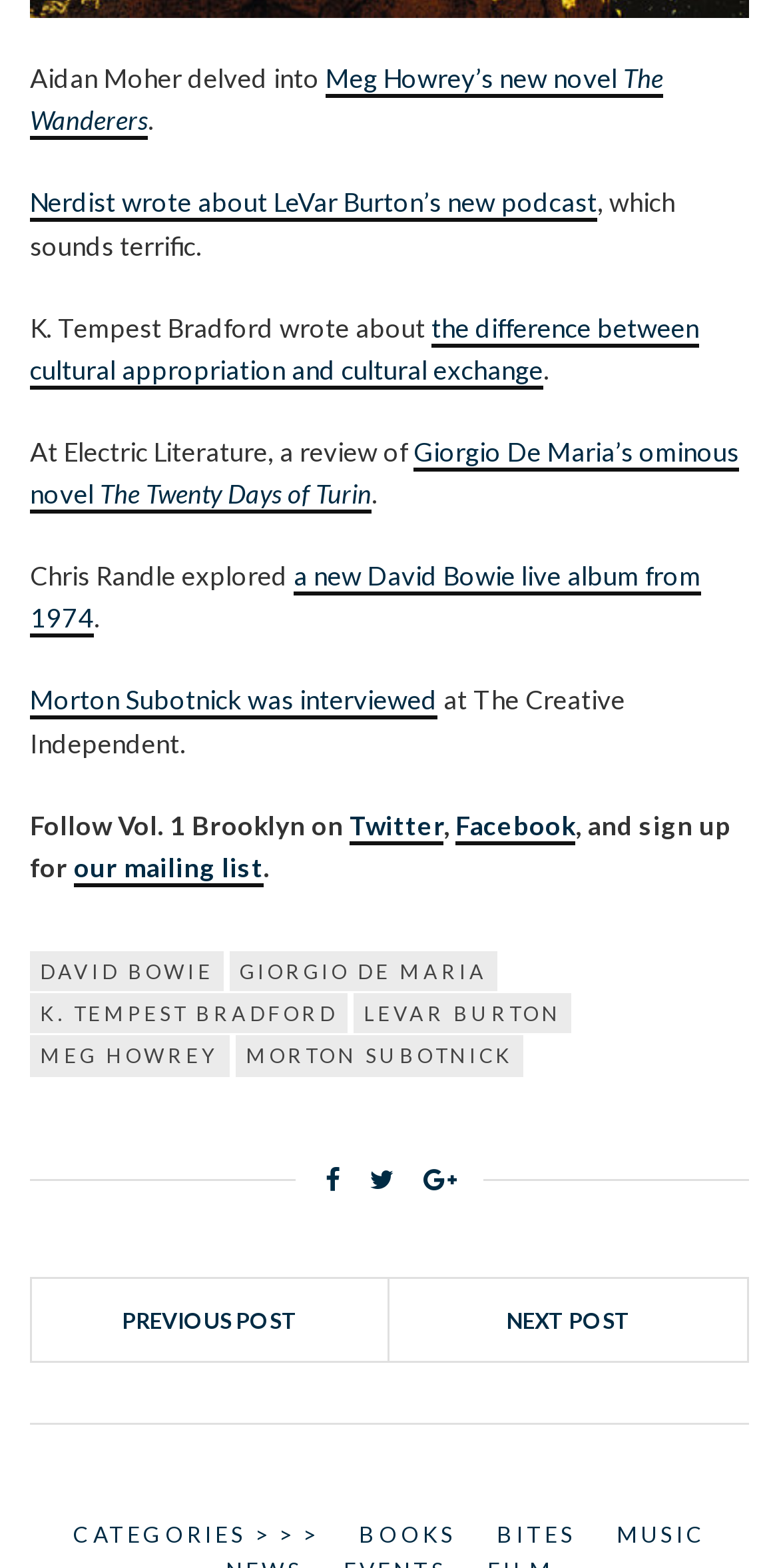What is the last name of the author mentioned in the first sentence?
Provide a detailed answer to the question using information from the image.

The first sentence is 'Aidan Moher delved into...'. The last name of the author mentioned is Moher.